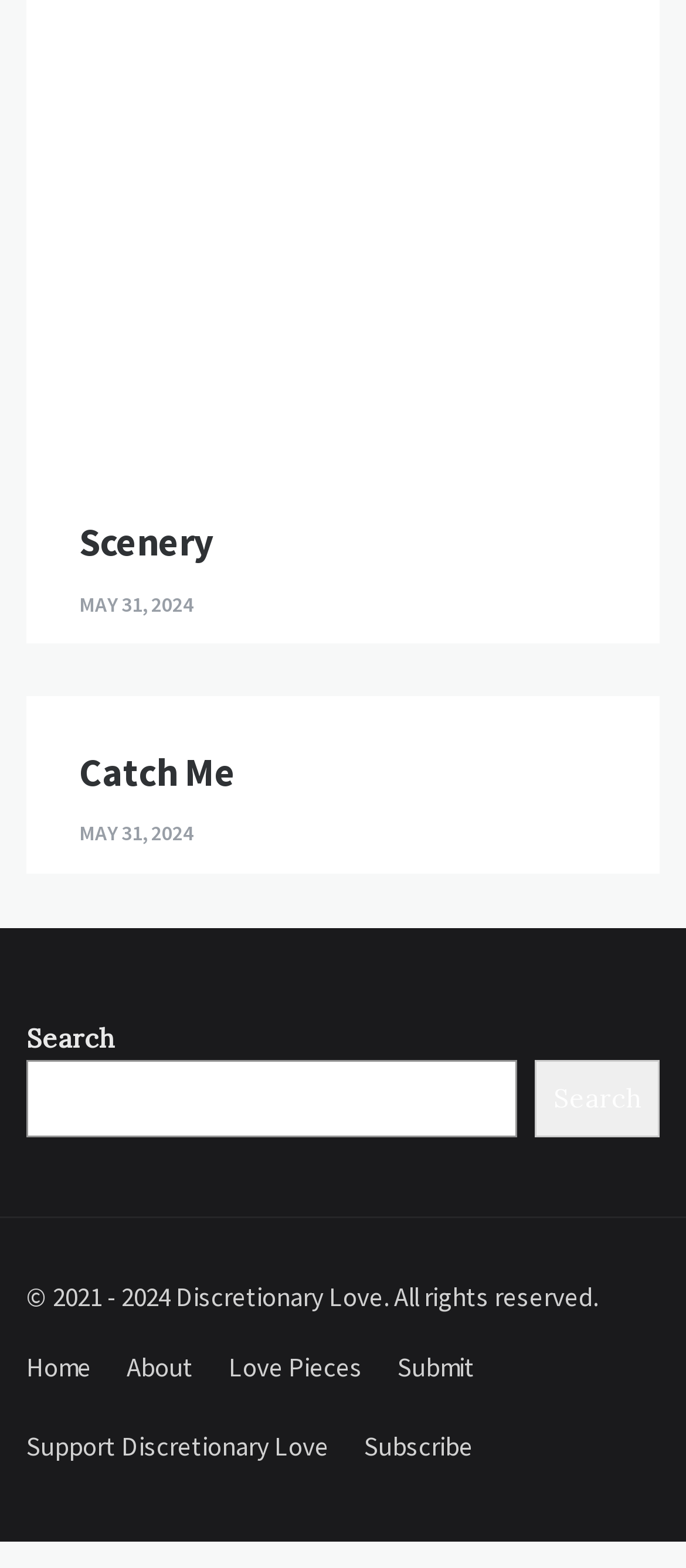What is the date of Scenery?
Respond to the question with a single word or phrase according to the image.

MAY 31, 2024